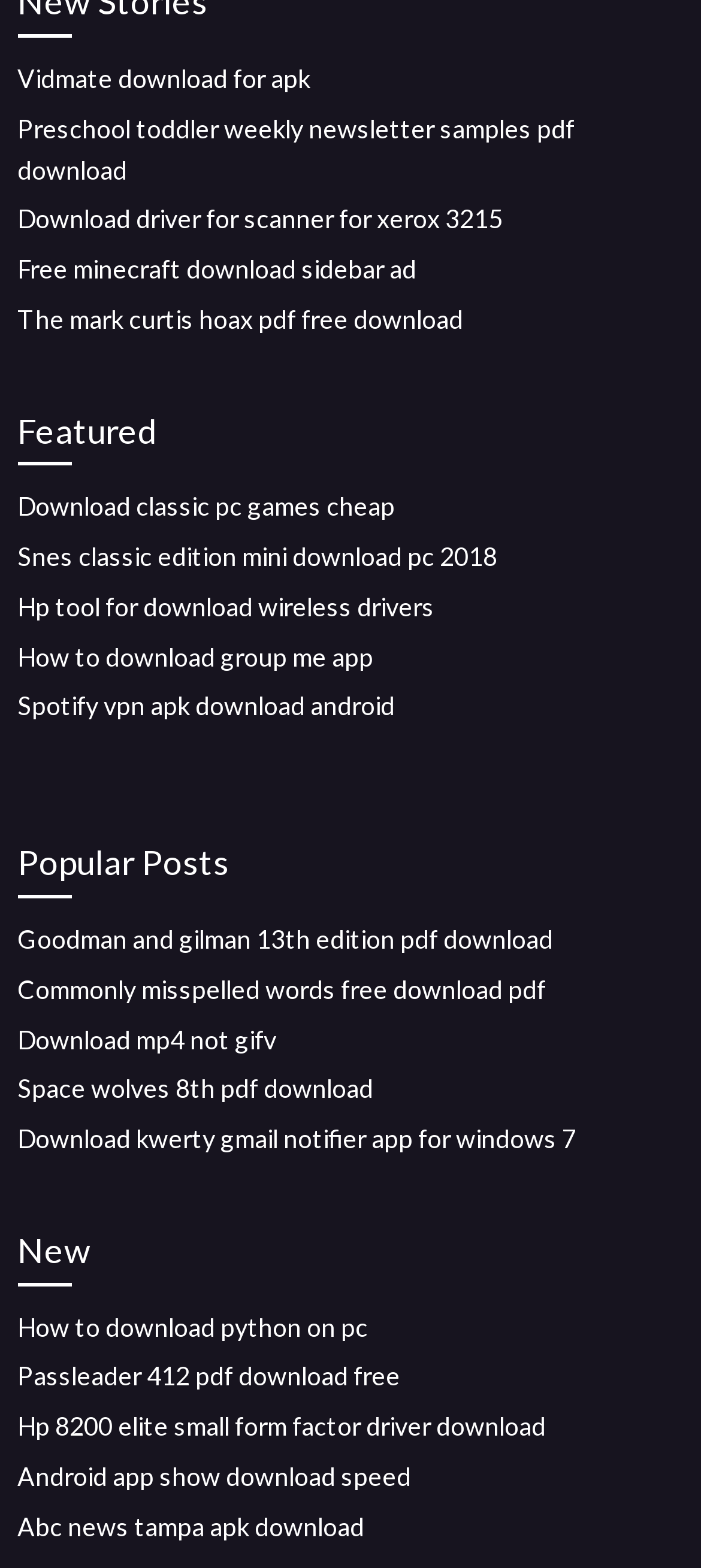Respond to the following query with just one word or a short phrase: 
What is the topic of the first link?

Vidmate download